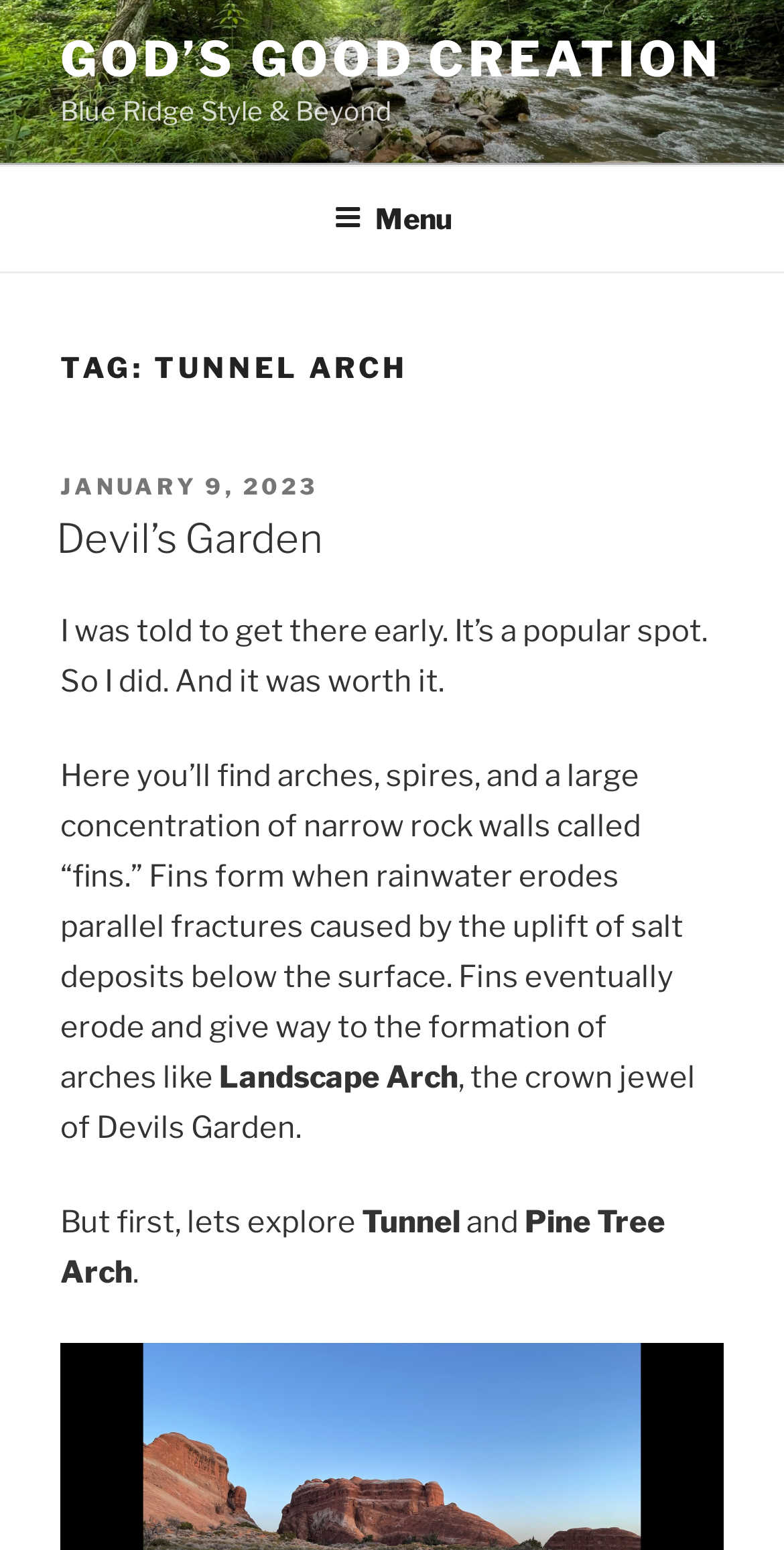Using the information from the screenshot, answer the following question thoroughly:
What is the date of the post?

The article mentions 'POSTED ON' followed by a link 'JANUARY 9, 2023', which indicates the date of the post.